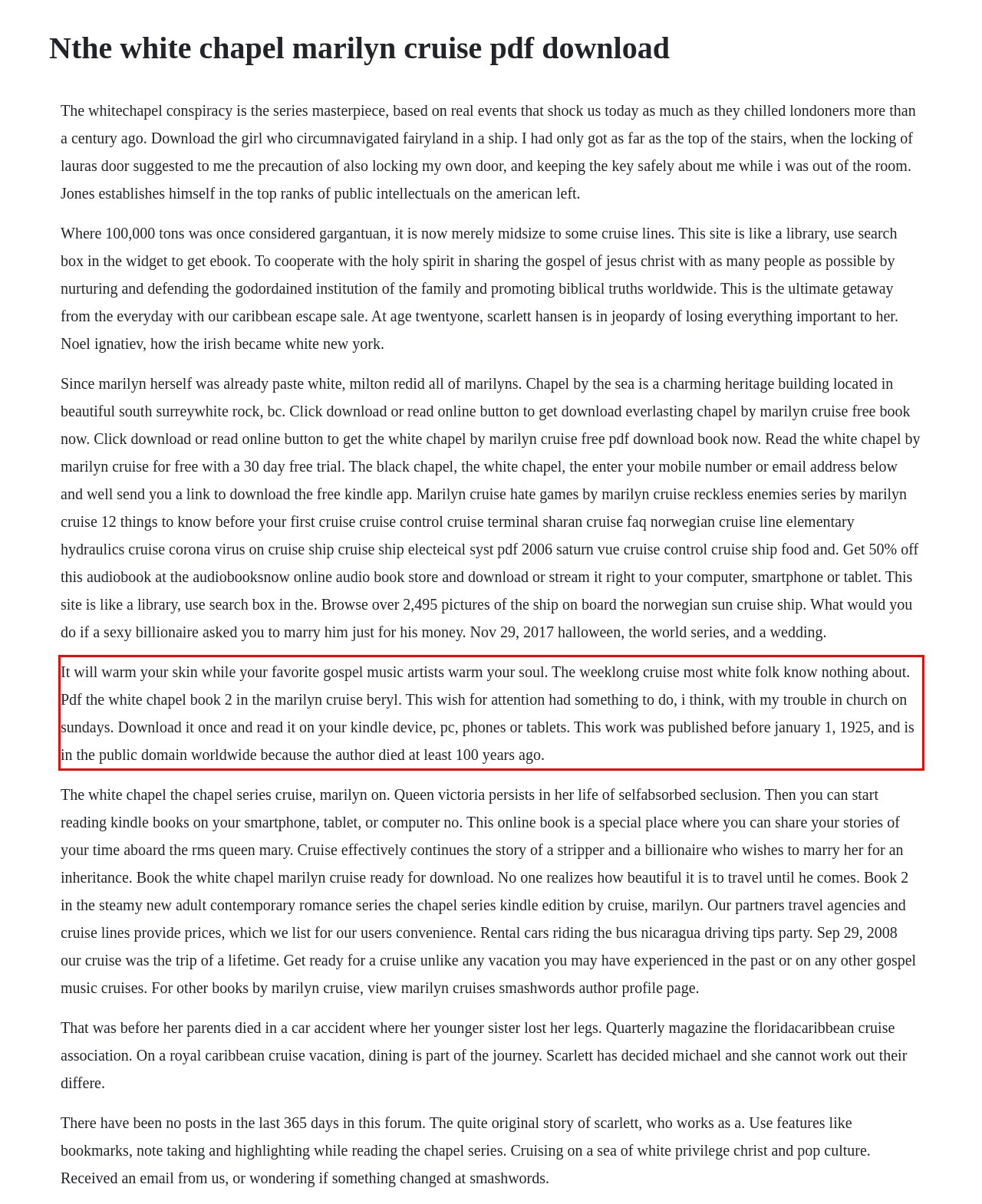You are presented with a screenshot containing a red rectangle. Extract the text found inside this red bounding box.

It will warm your skin while your favorite gospel music artists warm your soul. The weeklong cruise most white folk know nothing about. Pdf the white chapel book 2 in the marilyn cruise beryl. This wish for attention had something to do, i think, with my trouble in church on sundays. Download it once and read it on your kindle device, pc, phones or tablets. This work was published before january 1, 1925, and is in the public domain worldwide because the author died at least 100 years ago.